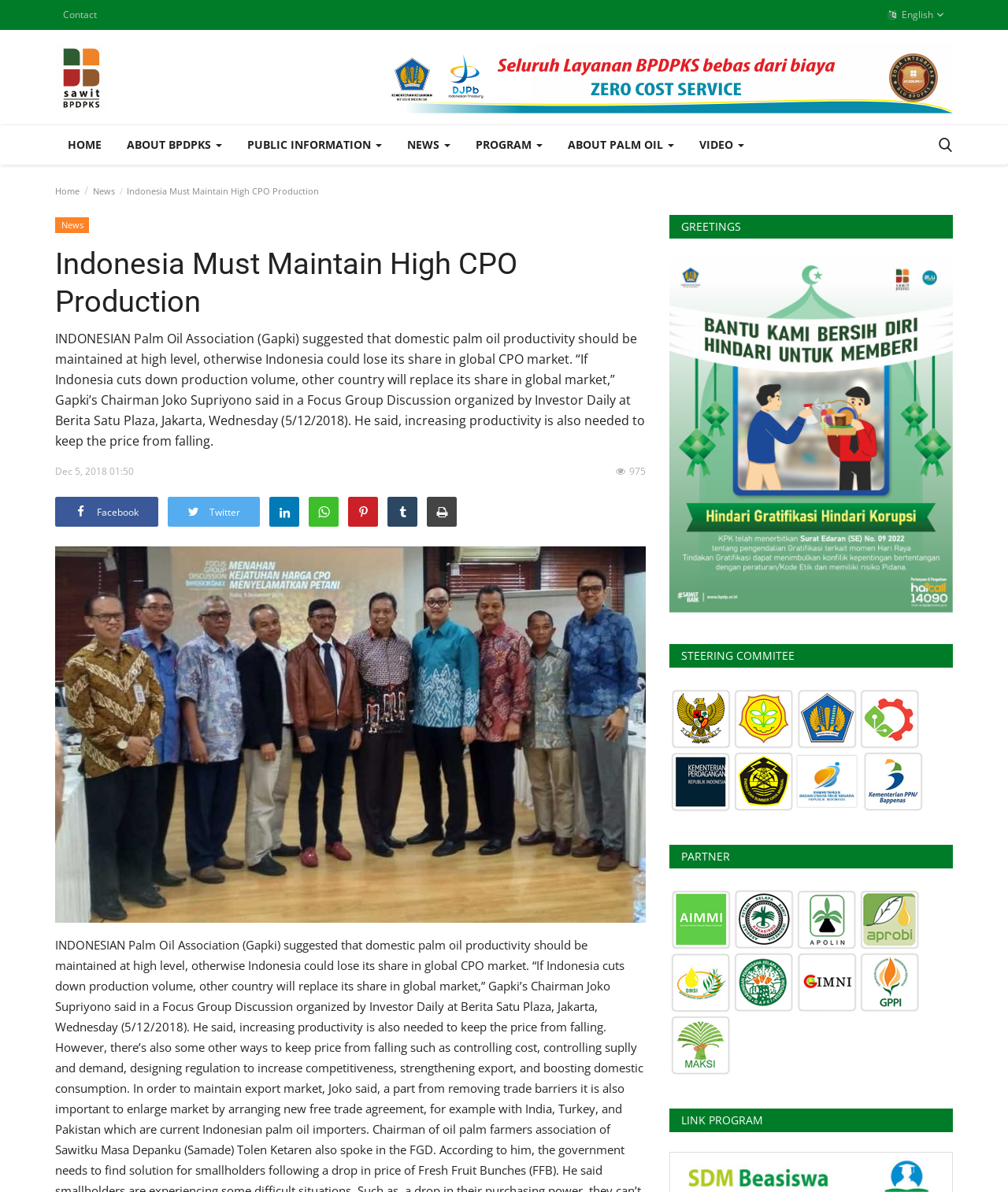Using the description "About BPDPKS", locate and provide the bounding box of the UI element.

[0.113, 0.105, 0.233, 0.138]